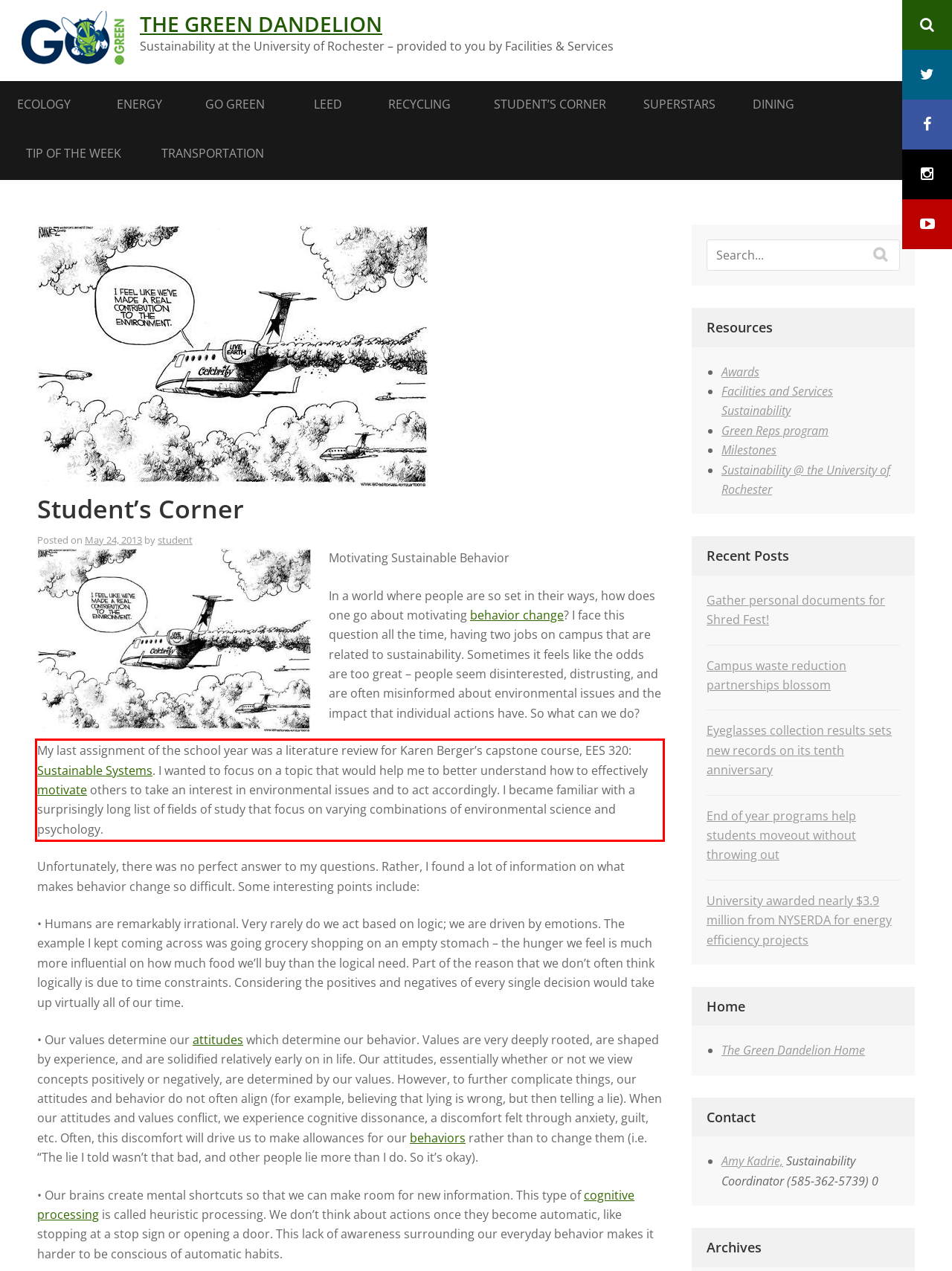Examine the webpage screenshot, find the red bounding box, and extract the text content within this marked area.

My last assignment of the school year was a literature review for Karen Berger’s capstone course, EES 320: Sustainable Systems. I wanted to focus on a topic that would help me to better understand how to effectively motivate others to take an interest in environmental issues and to act accordingly. I became familiar with a surprisingly long list of fields of study that focus on varying combinations of environmental science and psychology.